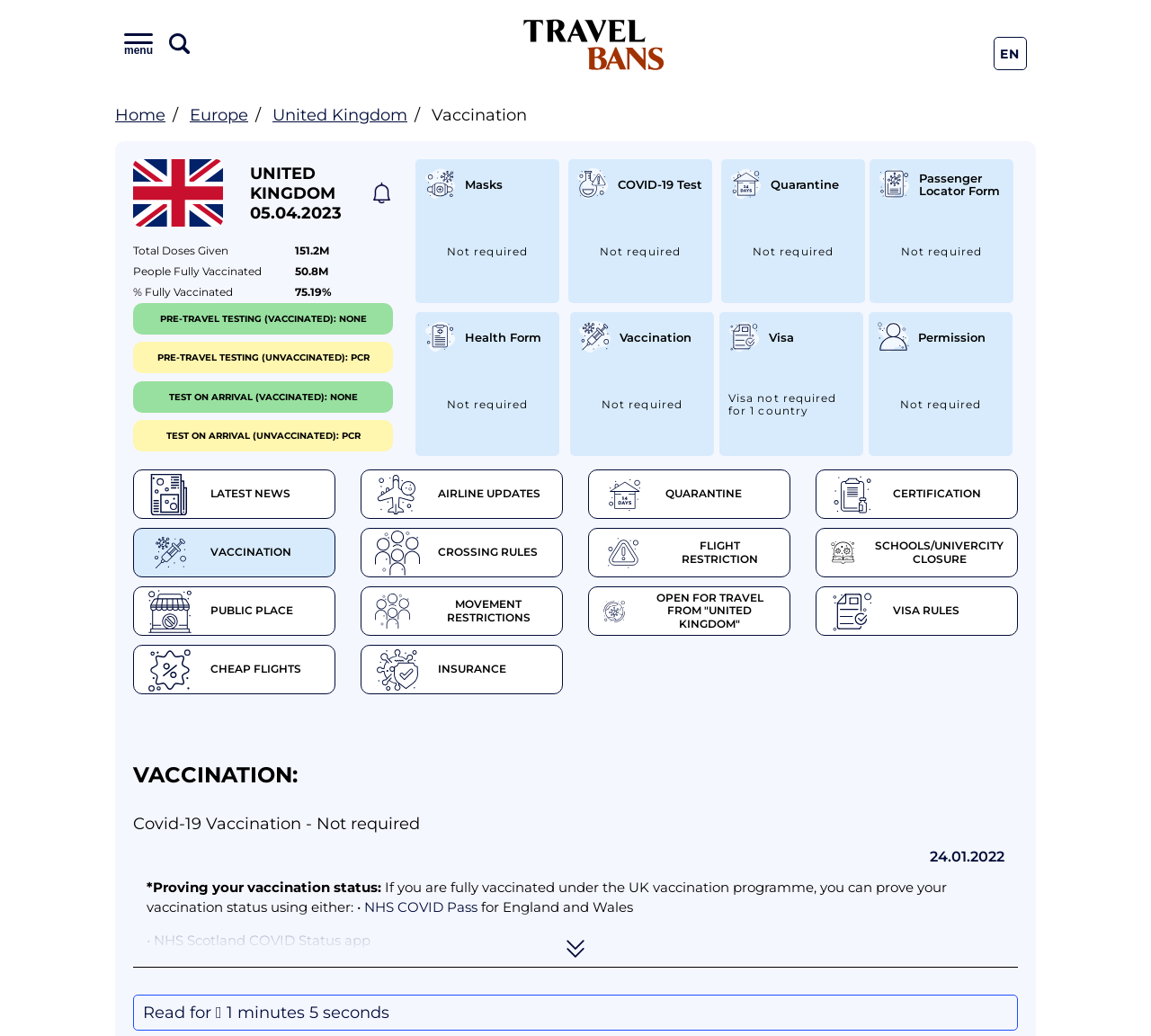Respond to the following query with just one word or a short phrase: 
What is the purpose of the NHS COVID Pass?

To prove vaccination status